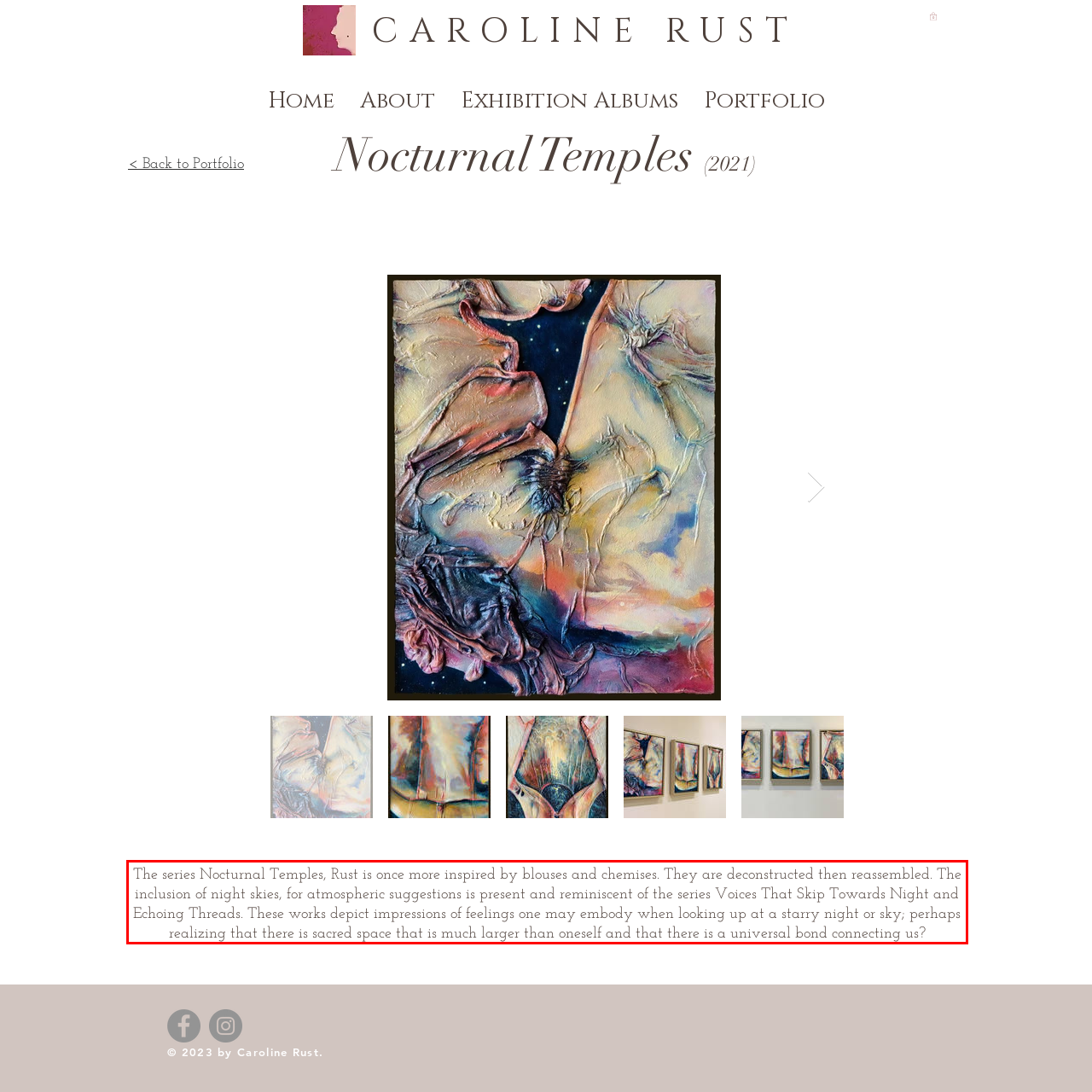Observe the screenshot of the webpage, locate the red bounding box, and extract the text content within it.

The series Nocturnal Temples, Rust is once more inspired by blouses and chemises. They are deconstructed then reassembled. The inclusion of night skies, for atmospheric suggestions is present and reminiscent of the series Voices That Skip Towards Night and Echoing Threads. These works depict impressions of feelings one may embody when looking up at a starry night or sky; perhaps realizing that there is sacred space that is much larger than oneself and that there is a universal bond connecting us?